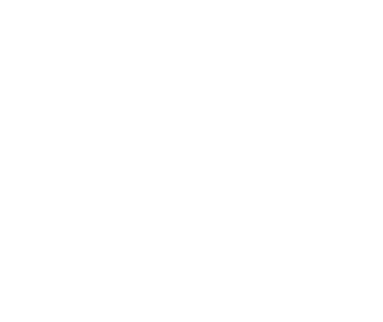Respond with a single word or phrase:
What is the purpose of the image?

To enhance engagement